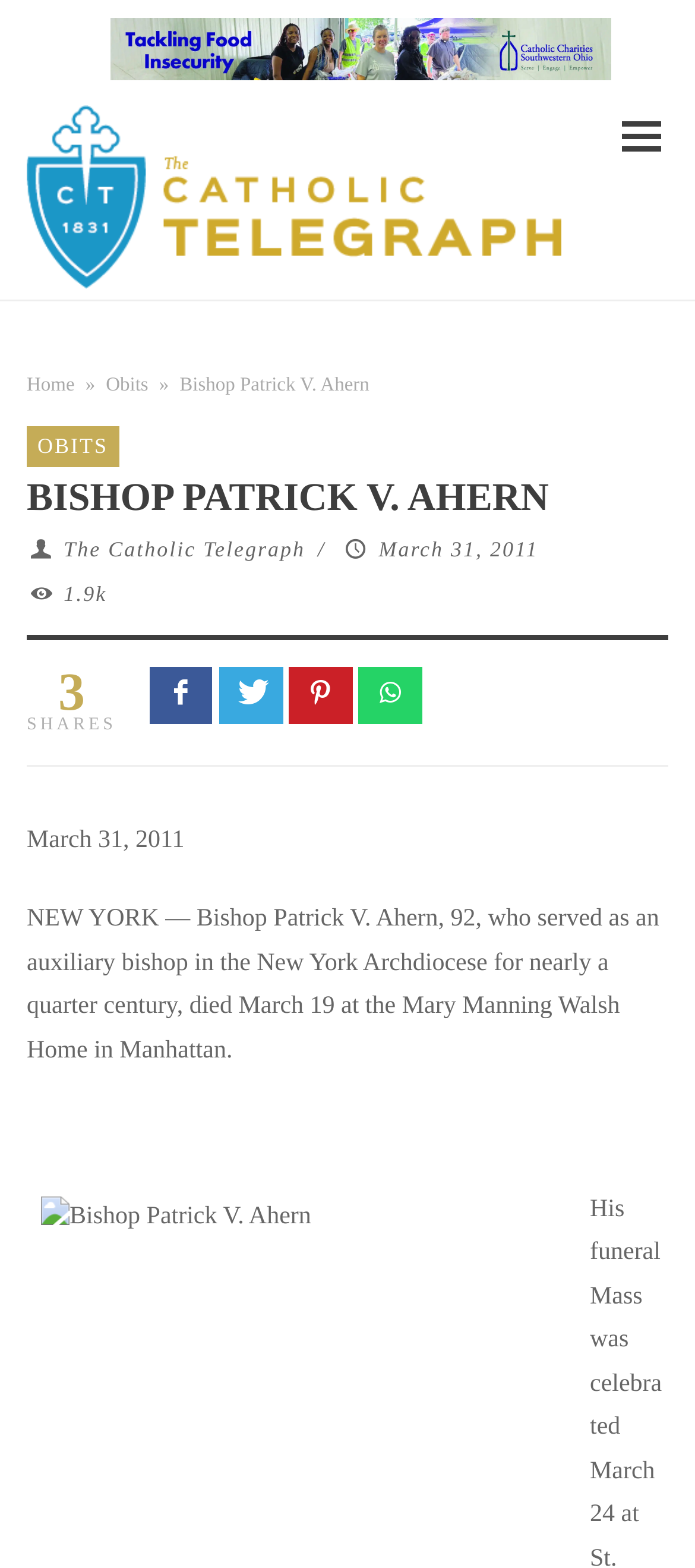Please find the bounding box coordinates for the clickable element needed to perform this instruction: "Read the obituary of Bishop Patrick V. Ahern".

[0.038, 0.578, 0.948, 0.679]